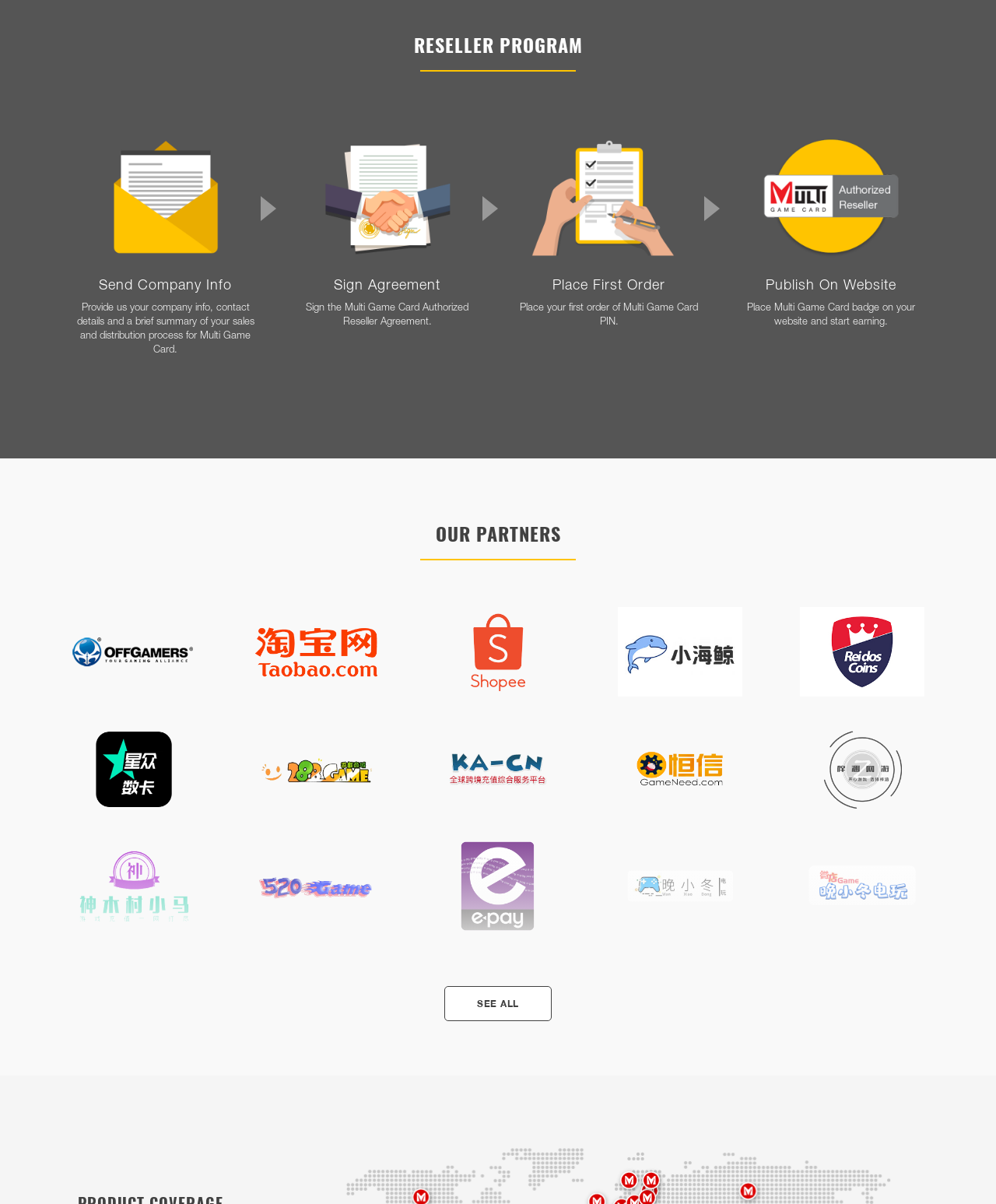Pinpoint the bounding box coordinates of the clickable area needed to execute the instruction: "View the 'OUR PARTNERS' section". The coordinates should be specified as four float numbers between 0 and 1, i.e., [left, top, right, bottom].

[0.055, 0.432, 0.945, 0.465]